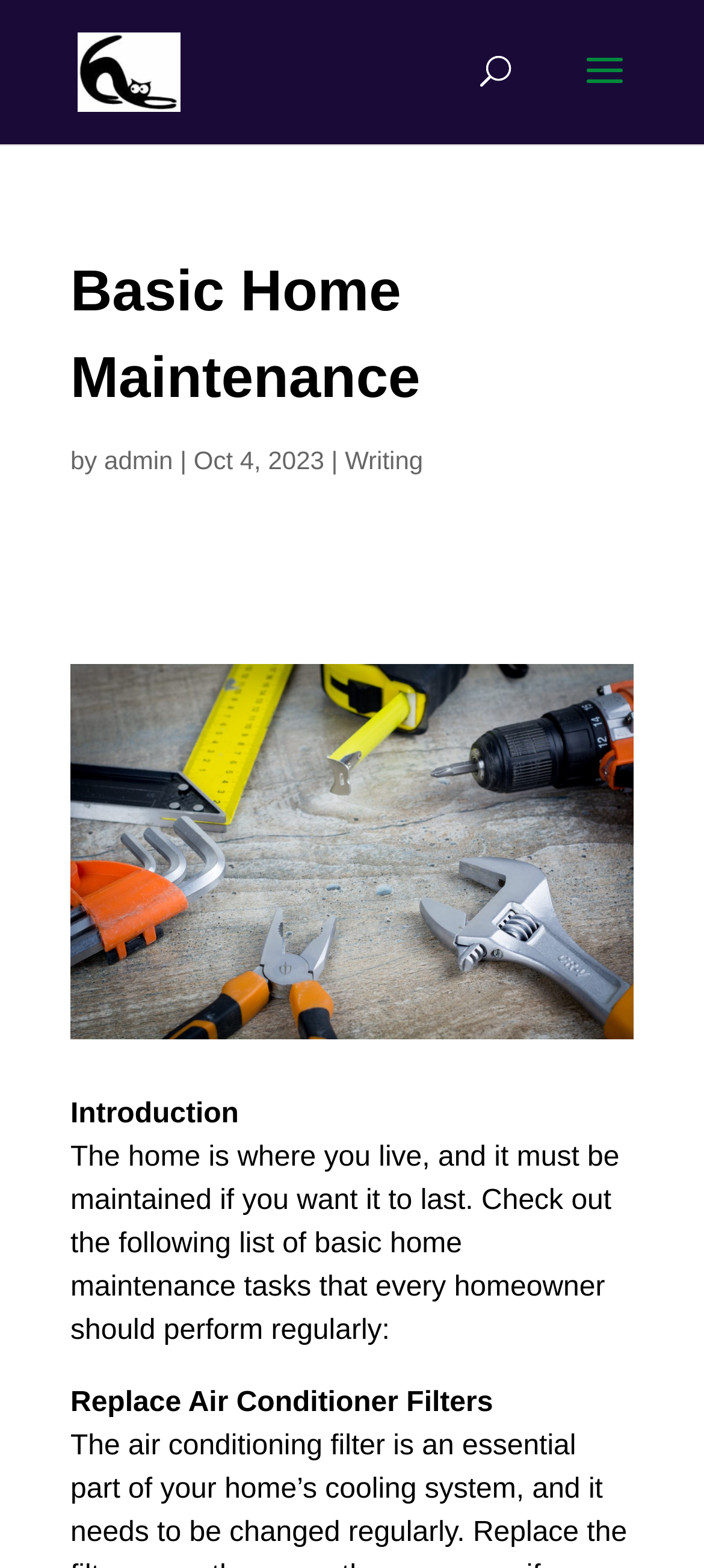Who wrote the article?
Refer to the image and give a detailed response to the question.

The author of the article can be found by looking at the text 'by admin' which indicates that the article was written by admin.